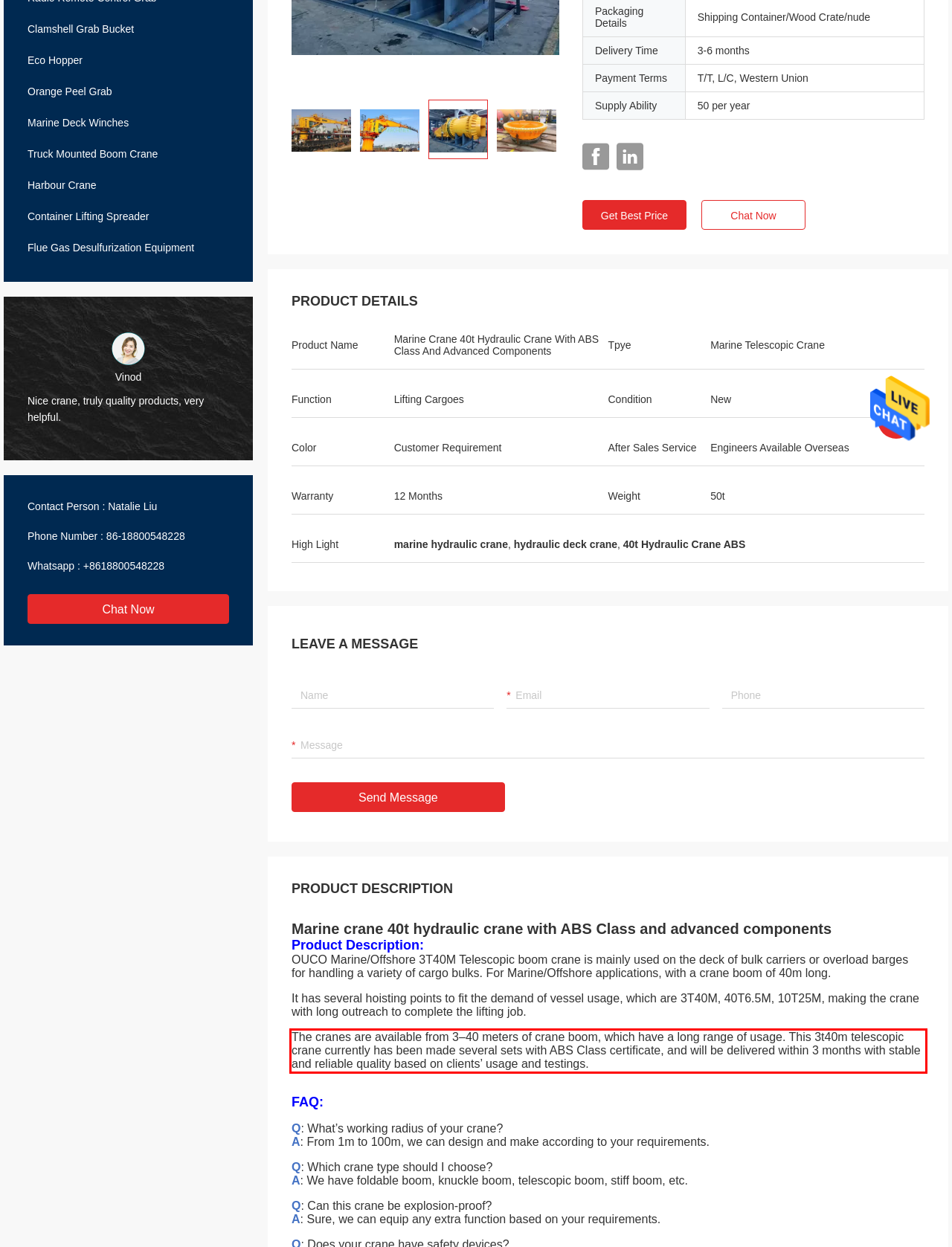Given a screenshot of a webpage with a red bounding box, please identify and retrieve the text inside the red rectangle.

The cranes are available from 3–40 meters of crane boom, which have a long range of usage. This 3t40m telescopic crane currently has been made several sets with ABS Class certificate, and will be delivered within 3 months with stable and reliable quality based on clients’ usage and testings.